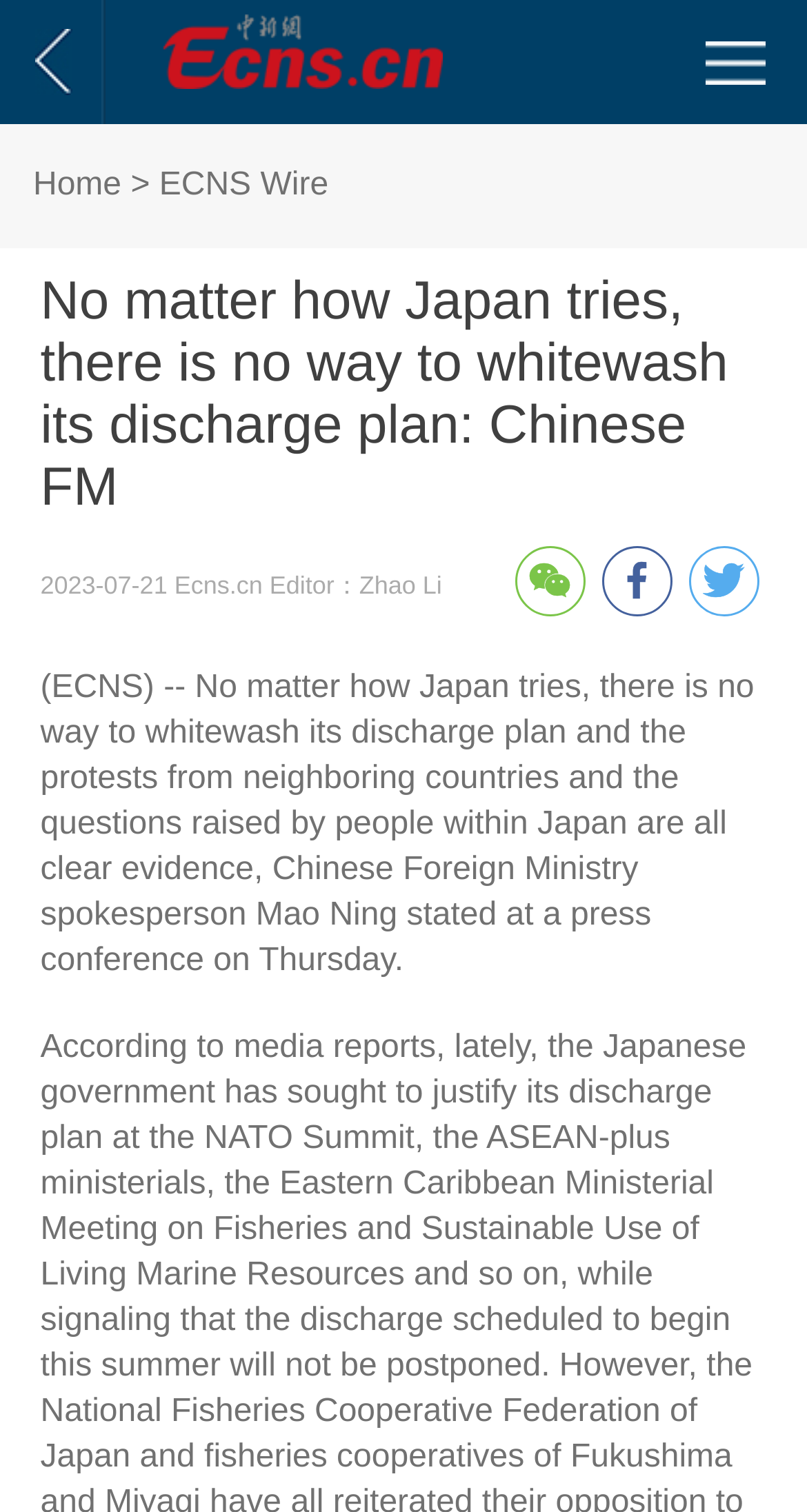How many social media links are there?
Using the details shown in the screenshot, provide a comprehensive answer to the question.

I counted the number of social media links by looking at the link elements that contain icons, which are '', '', and ''. These elements are located at the bottom of the article content.